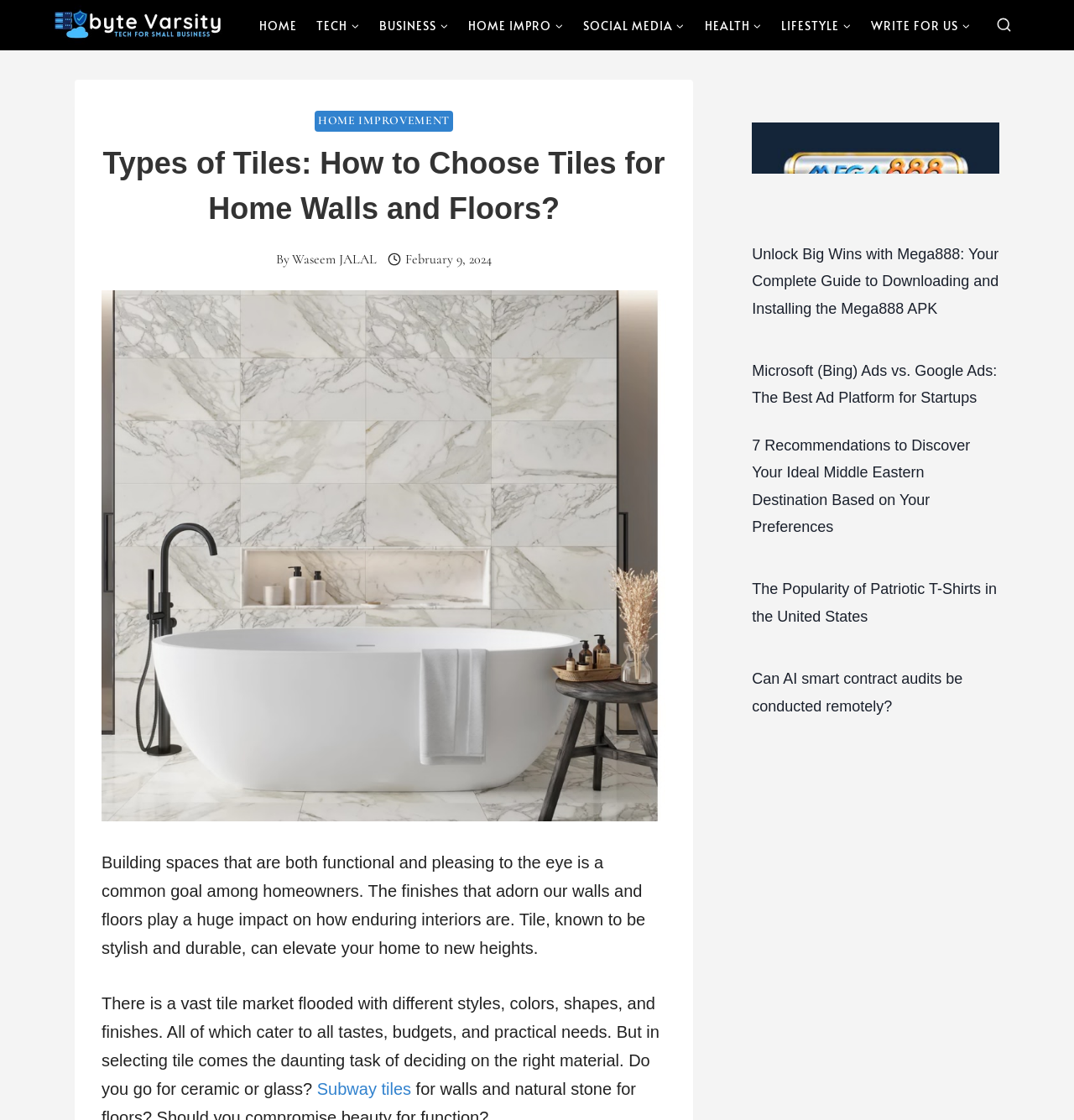Examine the image and give a thorough answer to the following question:
What is the purpose of the 'Scroll to top' button?

The 'Scroll to top' button is located at the bottom right corner of the webpage, and its purpose is to allow users to quickly scroll back to the top of the page, especially after reading a long article.